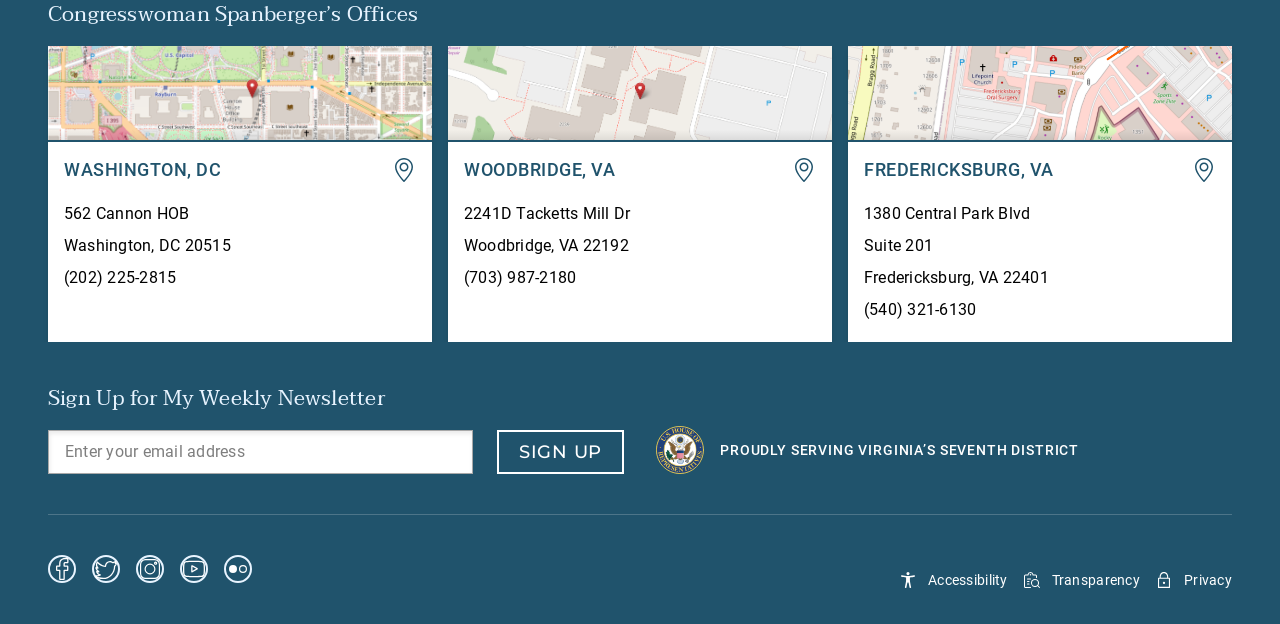Examine the image and give a thorough answer to the following question:
How many social media links are there?

I counted the number of link elements with images of social media platforms, including Facebook, Twitter, Instagram, Youtube, and Flickr.